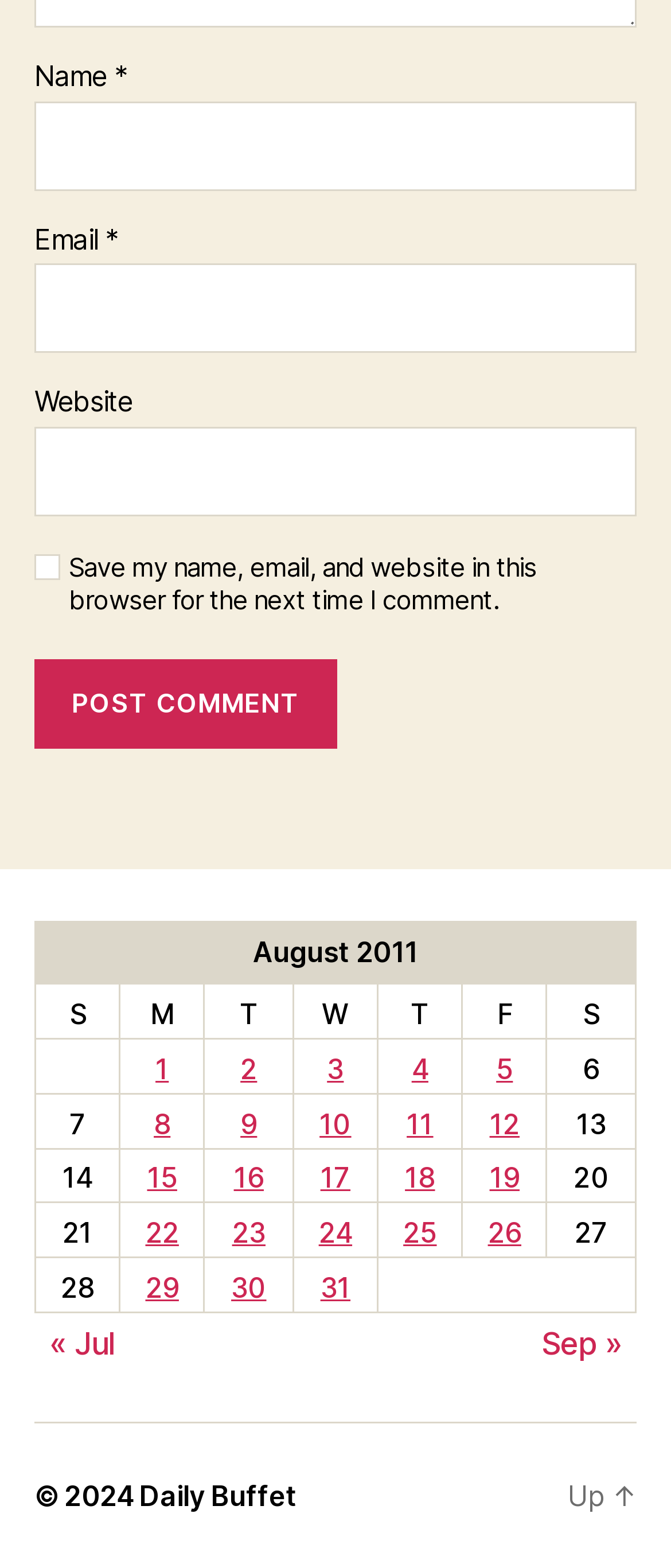Using floating point numbers between 0 and 1, provide the bounding box coordinates in the format (top-left x, top-left y, bottom-right x, bottom-right y). Locate the UI element described here: name="submit" value="Post Comment"

[0.051, 0.421, 0.503, 0.478]